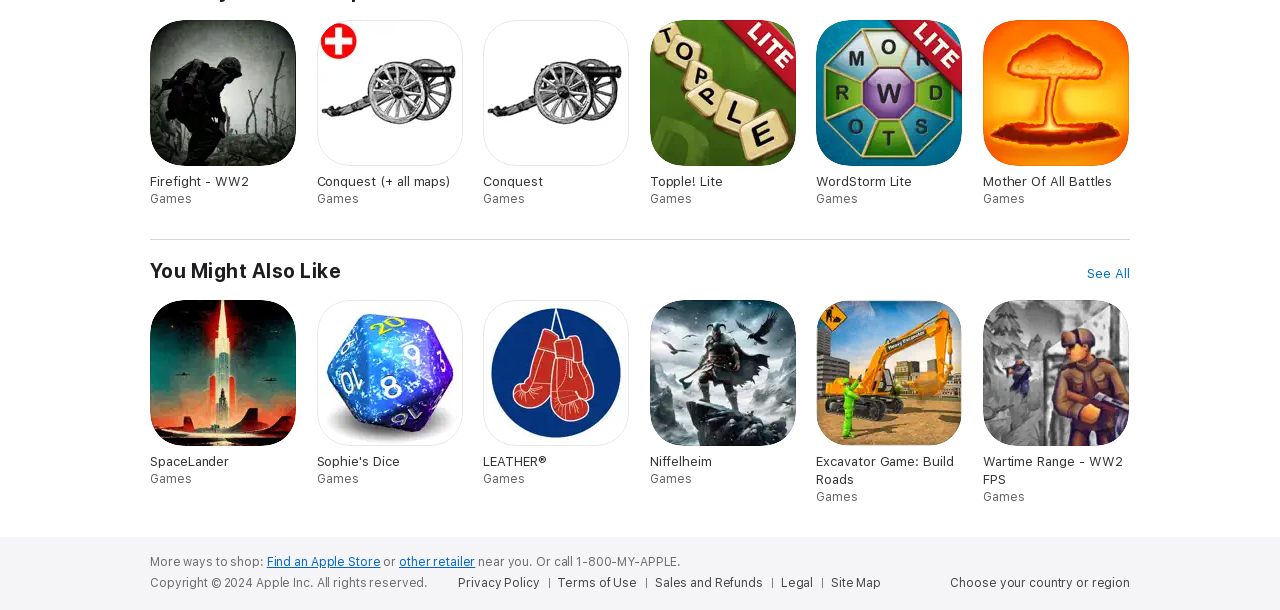Pinpoint the bounding box coordinates of the element you need to click to execute the following instruction: "Find an Apple Store". The bounding box should be represented by four float numbers between 0 and 1, in the format [left, top, right, bottom].

[0.208, 0.91, 0.297, 0.933]